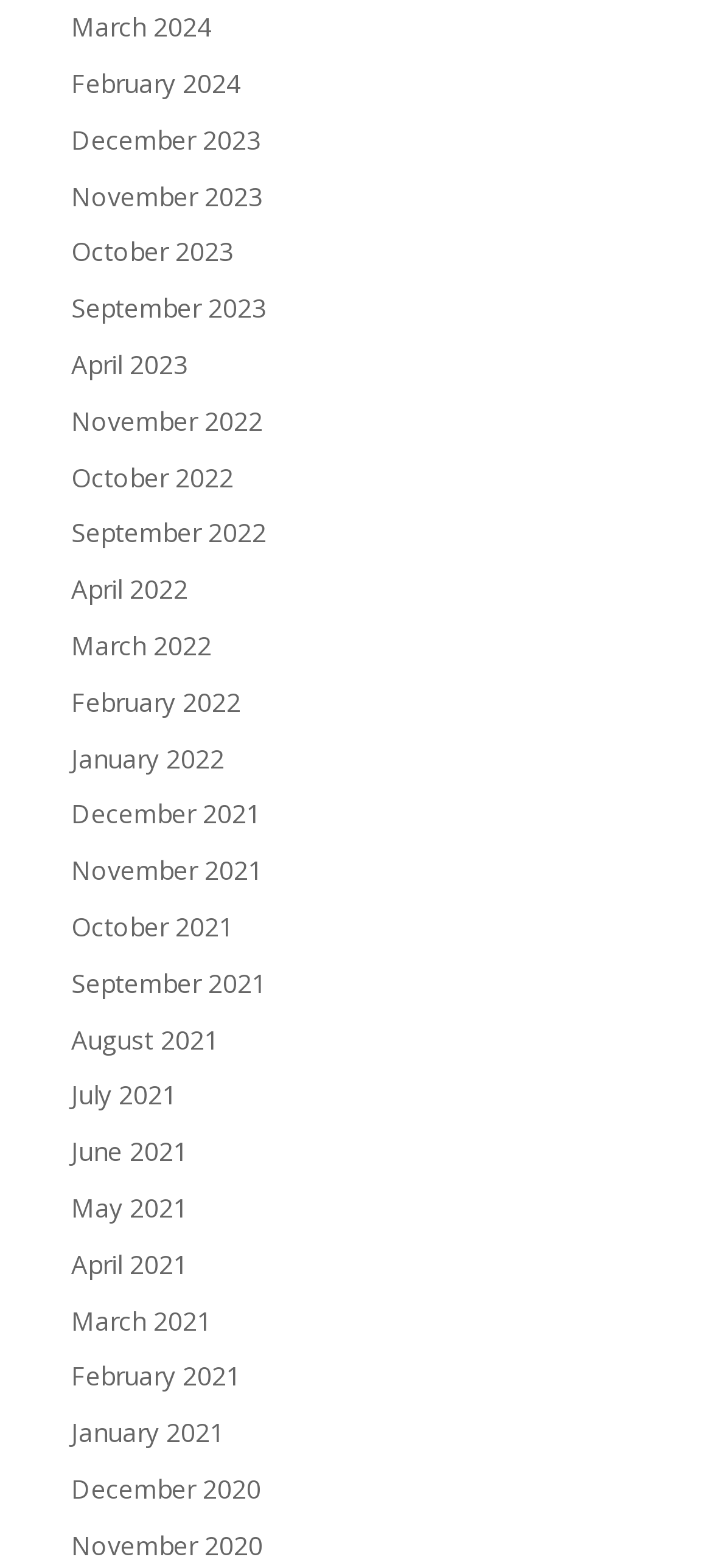Using the information in the image, give a comprehensive answer to the question: 
How many months are listed from the year 2021?

I can count the number of links that correspond to months in the year 2021, which are 'December 2021', 'November 2021', 'October 2021', 'September 2021', 'August 2021', 'July 2021', 'June 2021', 'May 2021', 'April 2021', 'March 2021', 'February 2021', and 'January 2021'. There are 12 months listed from the year 2021.